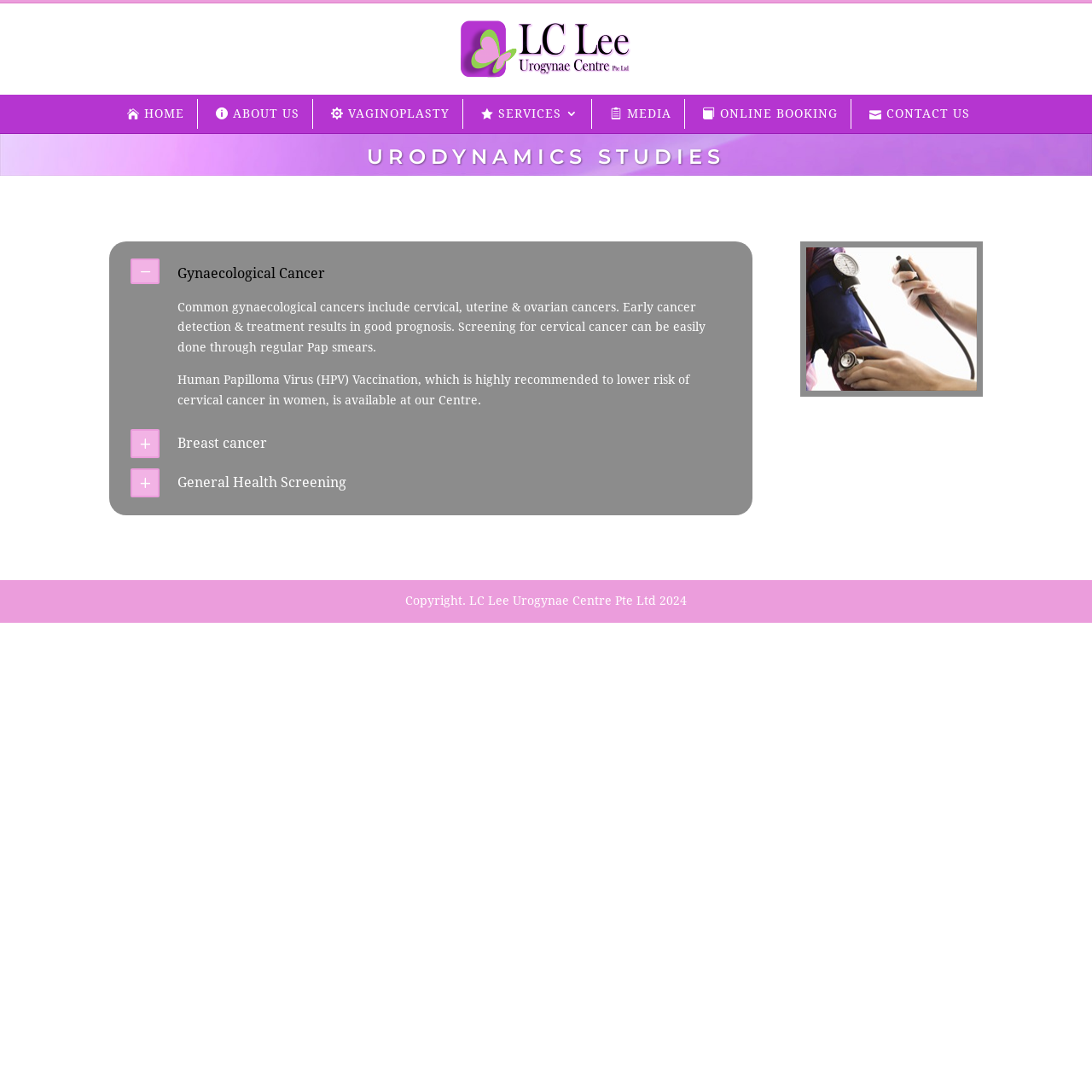Using the webpage screenshot and the element description About Us, determine the bounding box coordinates. Specify the coordinates in the format (top-left x, top-left y, bottom-right x, bottom-right y) with values ranging from 0 to 1.

[0.213, 0.094, 0.274, 0.114]